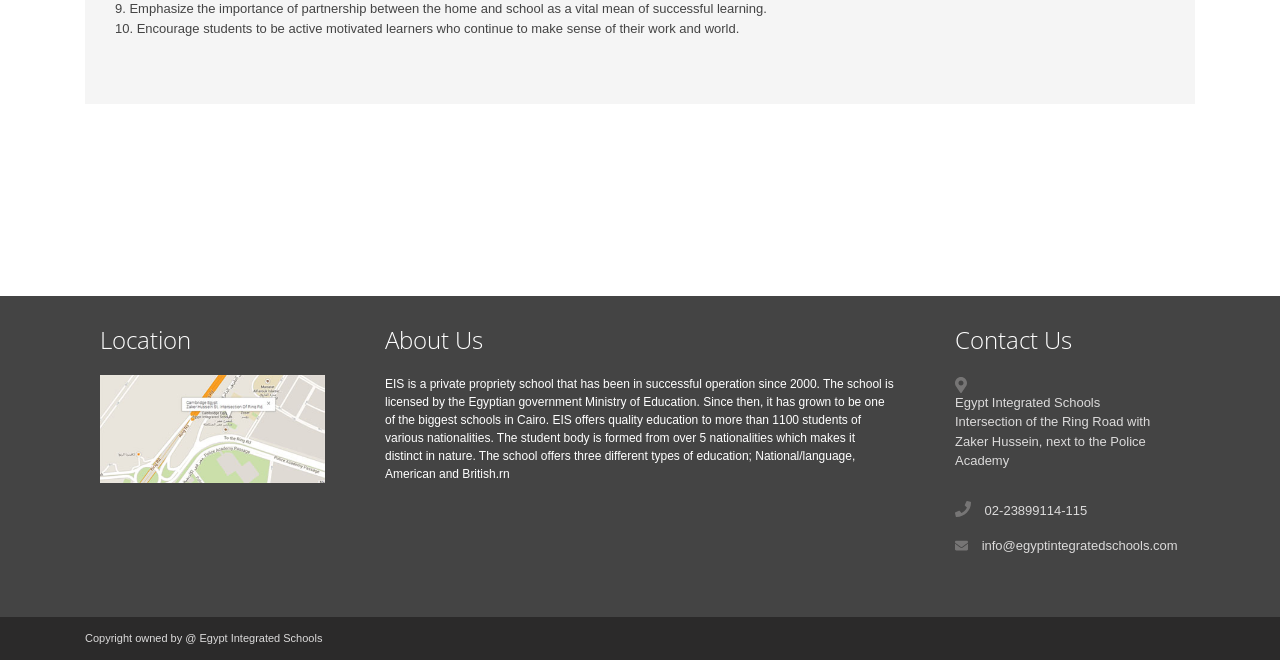Identify the bounding box of the HTML element described here: "info@egyptintegratedschools.com". Provide the coordinates as four float numbers between 0 and 1: [left, top, right, bottom].

[0.767, 0.816, 0.92, 0.838]